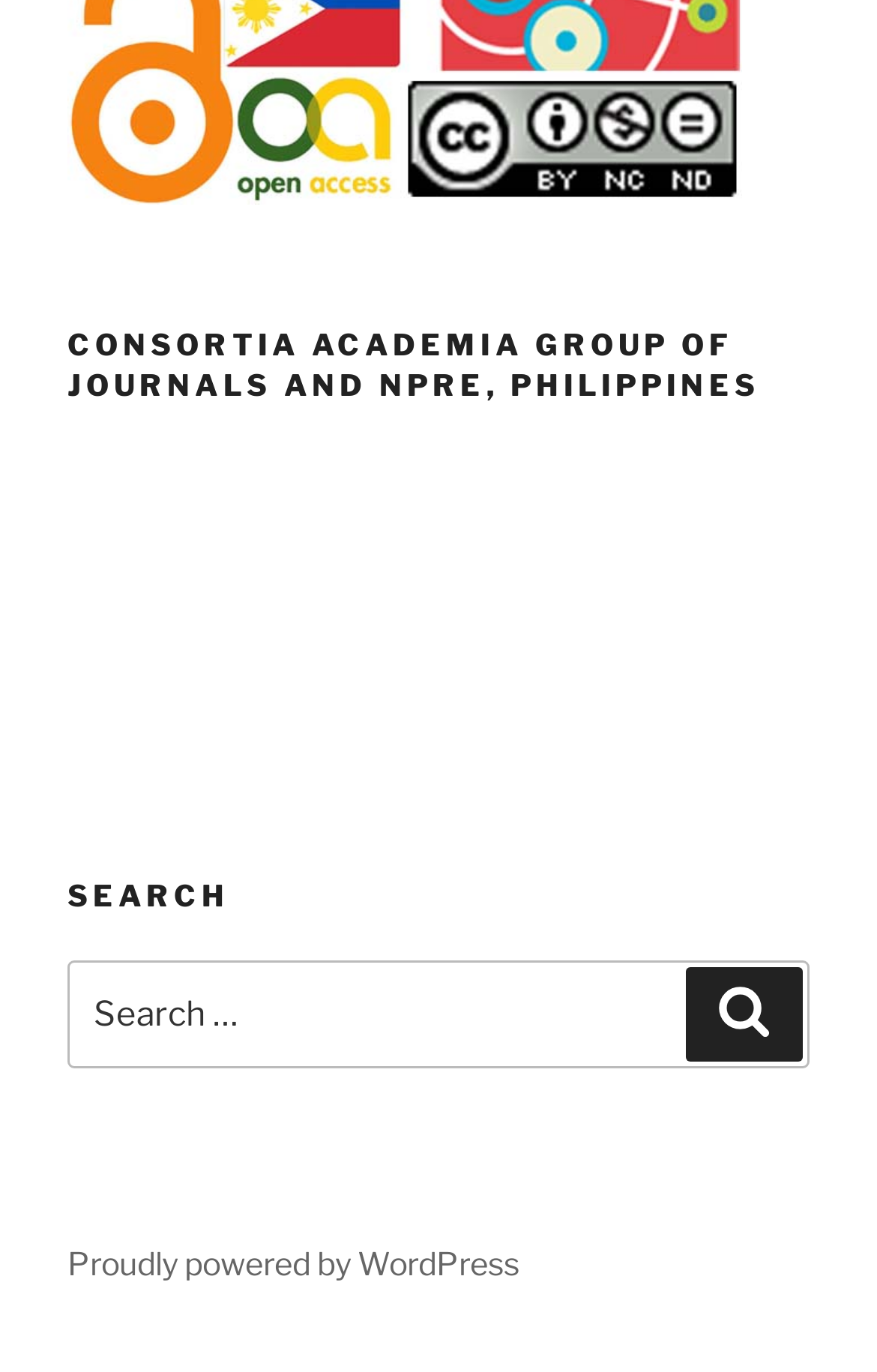What is the name of the group mentioned in the main heading?
Offer a detailed and exhaustive answer to the question.

The main heading element contains the text 'CONSORTIA ACADEMIA GROUP OF JOURNALS AND NPRE, PHILIPPINES', from which I extracted the name of the group as 'CONSORTIA ACADEMIA GROUP'.